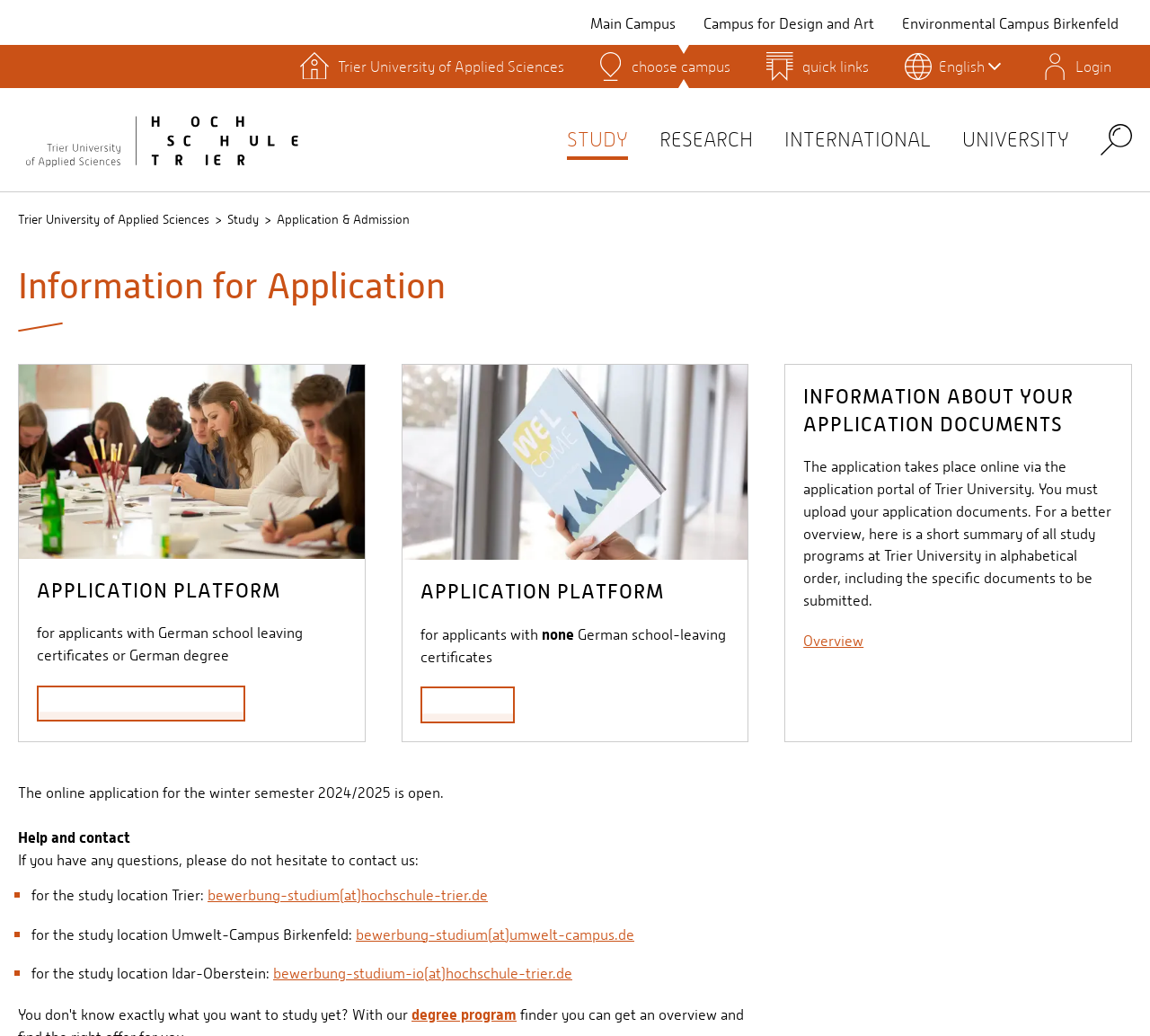What is the name of the university?
Using the visual information, answer the question in a single word or phrase.

Trier University of Applied Sciences